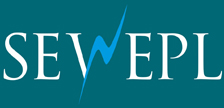Explain what the image portrays in a detailed manner.

The image prominently displays the logo of SEW Engineering (India) Pvt Ltd, known as SEWEPL. The logo features a stylized 'SEWEPL' in white, set against a deep teal background. A dynamic blue lightning bolt intersperses the text, symbolizing energy and innovation, which aligns with the company's commitment to excellence in engineering solutions. This visual representation reinforces SEWEPL's identity as a modern and forward-thinking firm within the engineering sector.